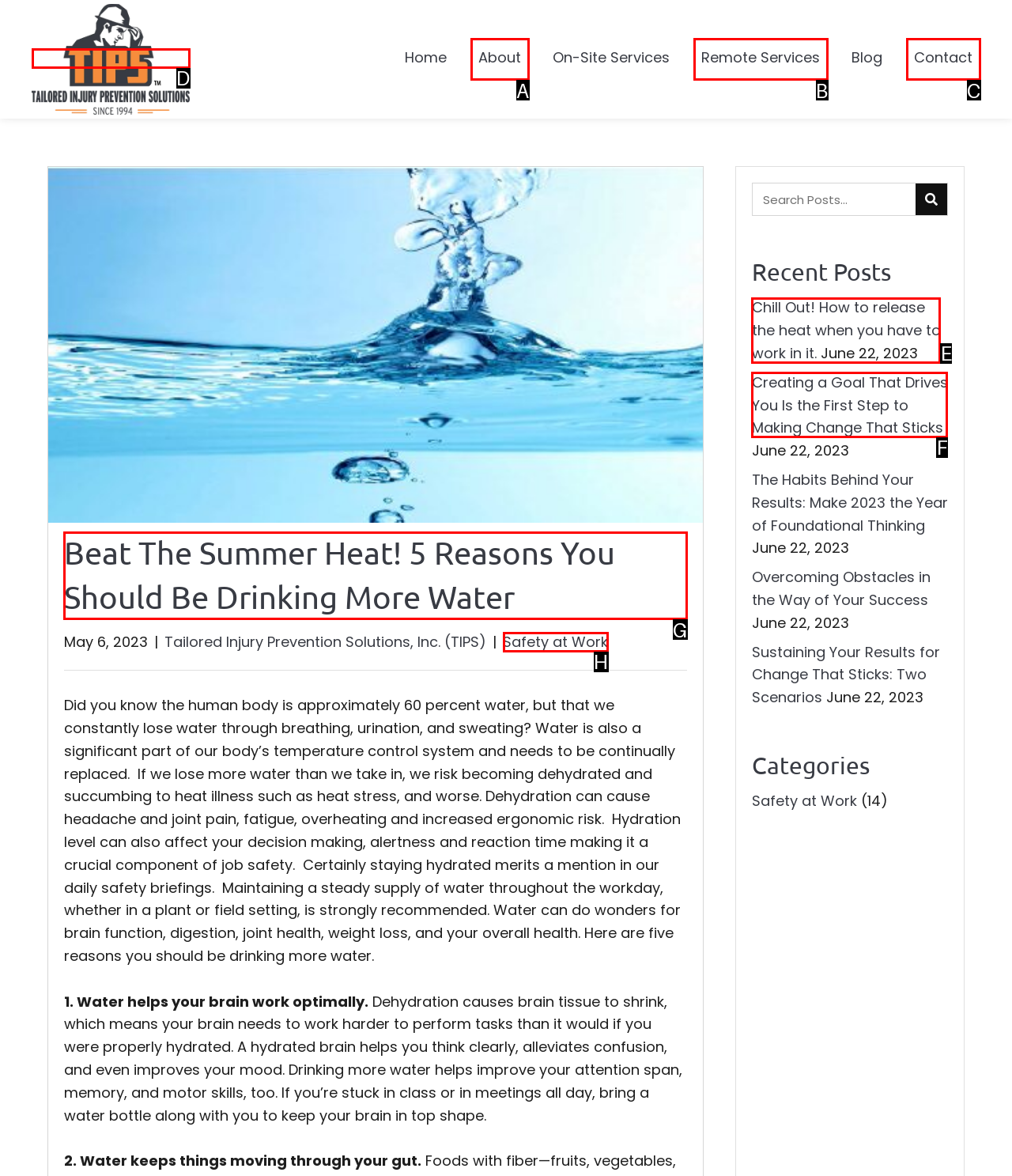Determine which HTML element I should select to execute the task: Read the 'Beat The Summer Heat! 5 Reasons You Should Be Drinking More Water' article
Reply with the corresponding option's letter from the given choices directly.

G